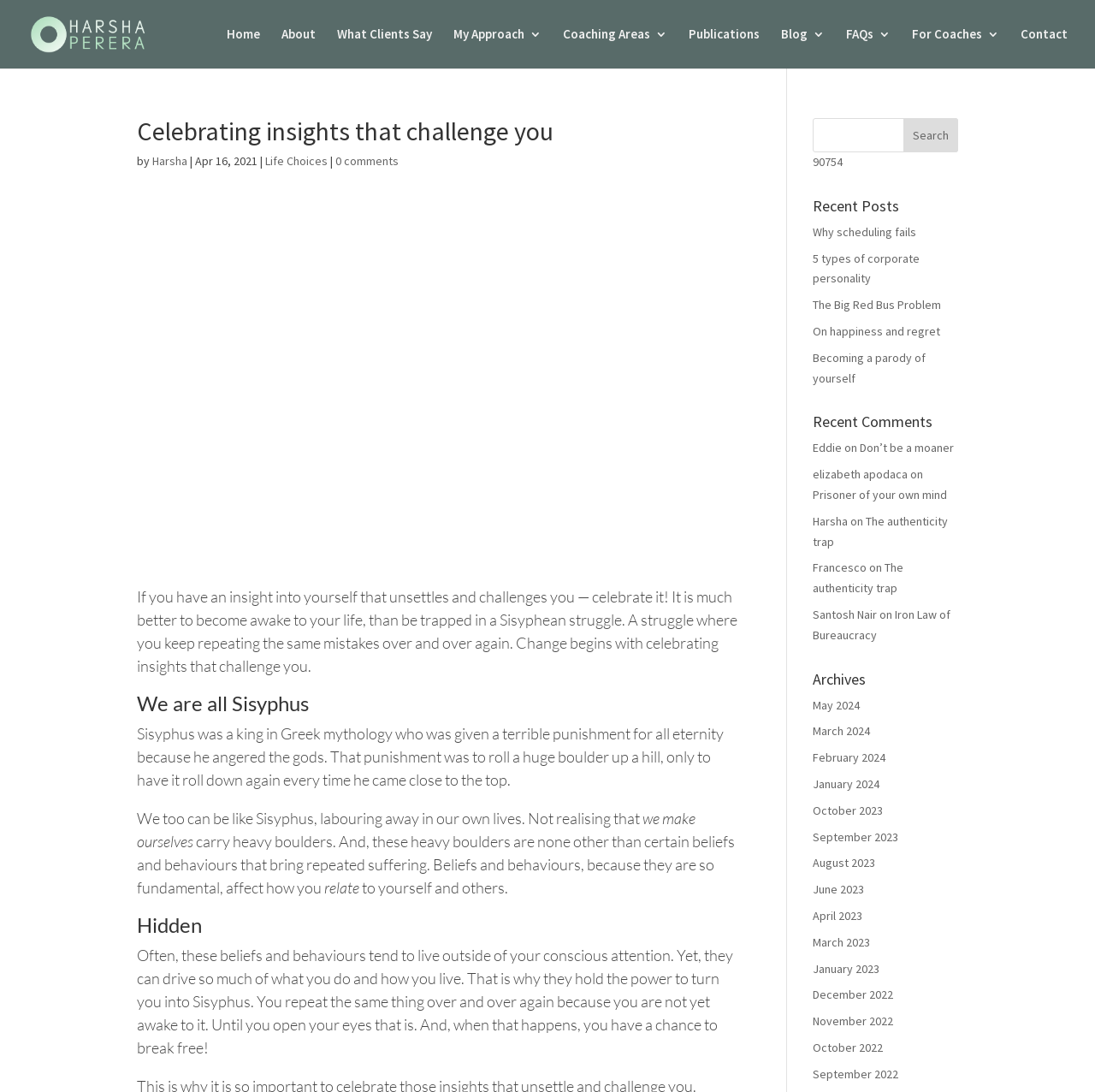Please provide the bounding box coordinates in the format (top-left x, top-left y, bottom-right x, bottom-right y). Remember, all values are floating point numbers between 0 and 1. What is the bounding box coordinate of the region described as: Becoming a parody of yourself

[0.742, 0.32, 0.845, 0.353]